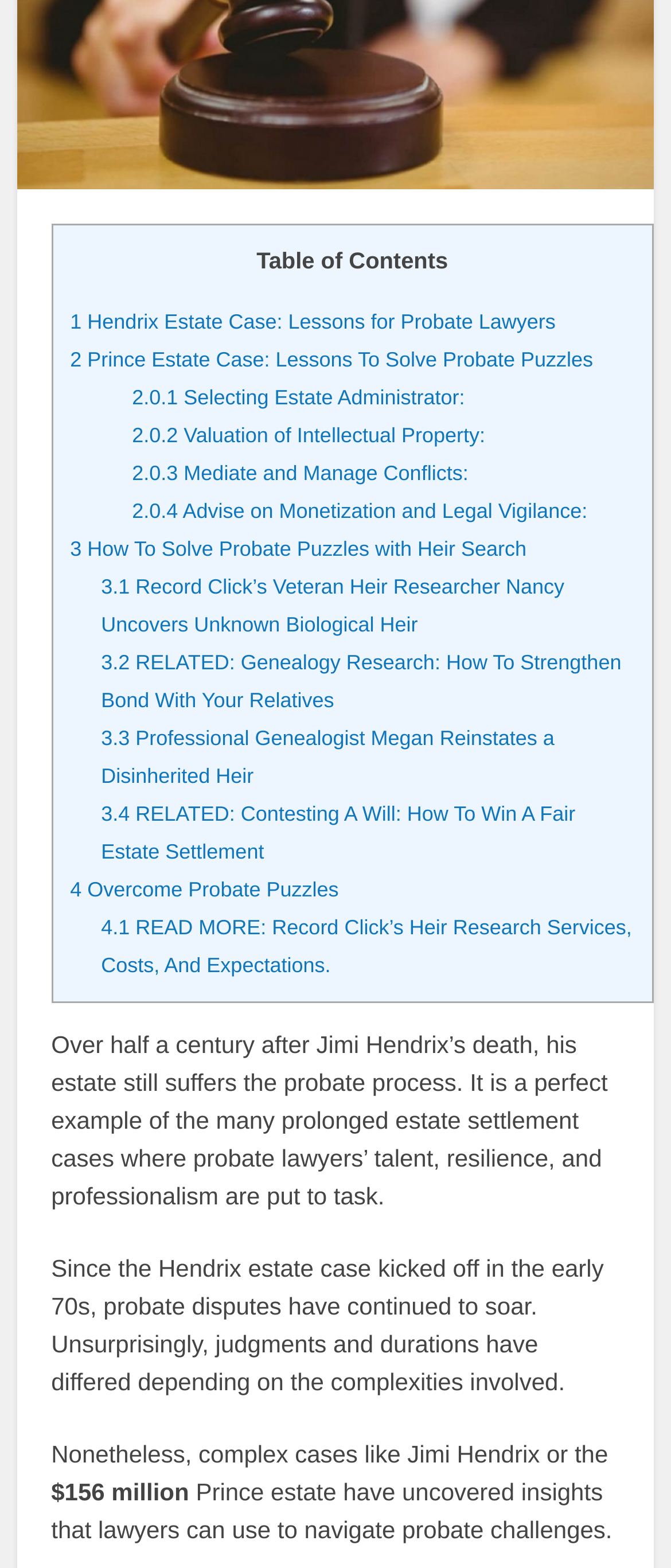Using the provided element description: "4 Overcome Probate Puzzles", determine the bounding box coordinates of the corresponding UI element in the screenshot.

[0.104, 0.56, 0.505, 0.575]